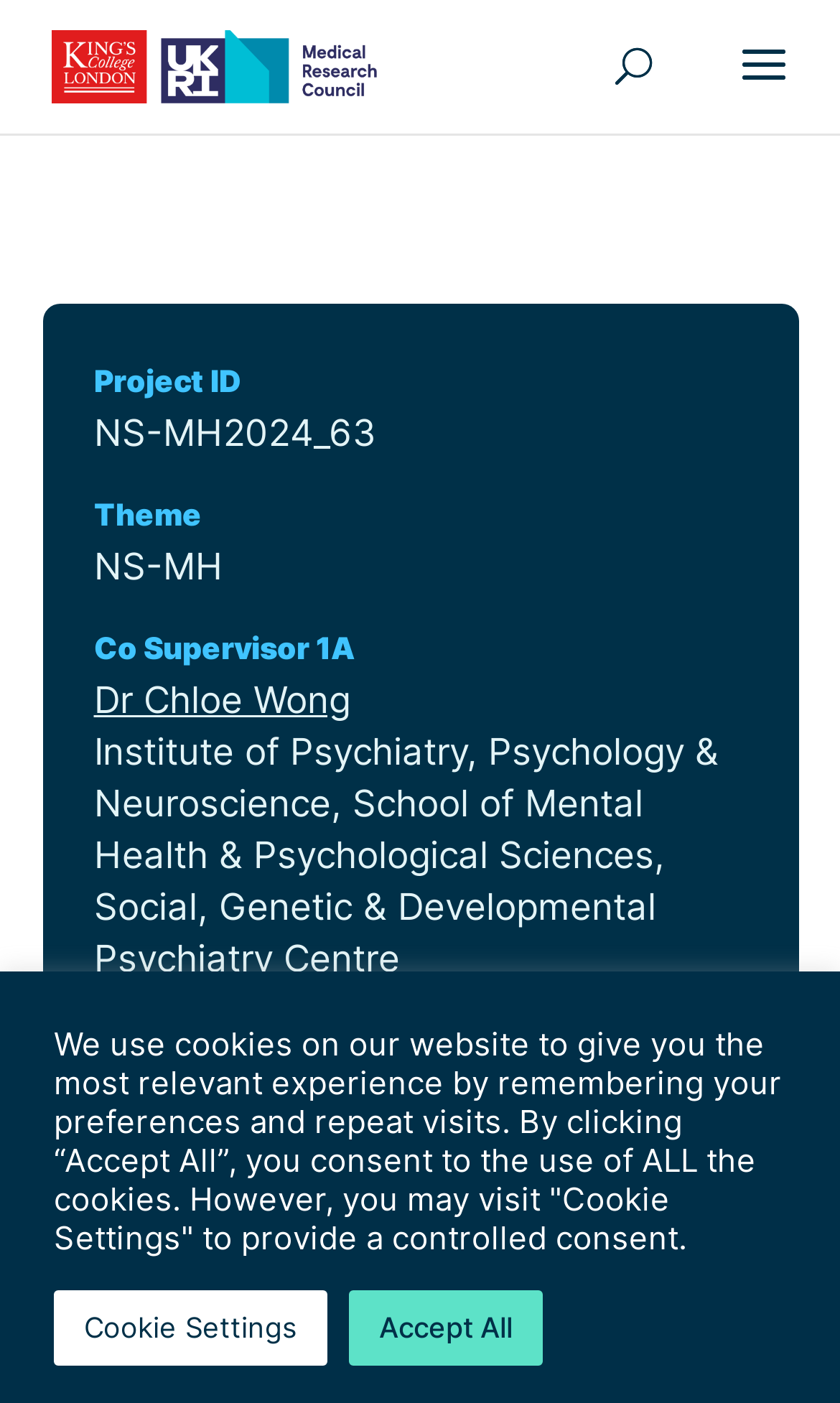Give the bounding box coordinates for the element described by: "Dr Alfredo Iacoangeli".

[0.112, 0.798, 0.888, 0.835]